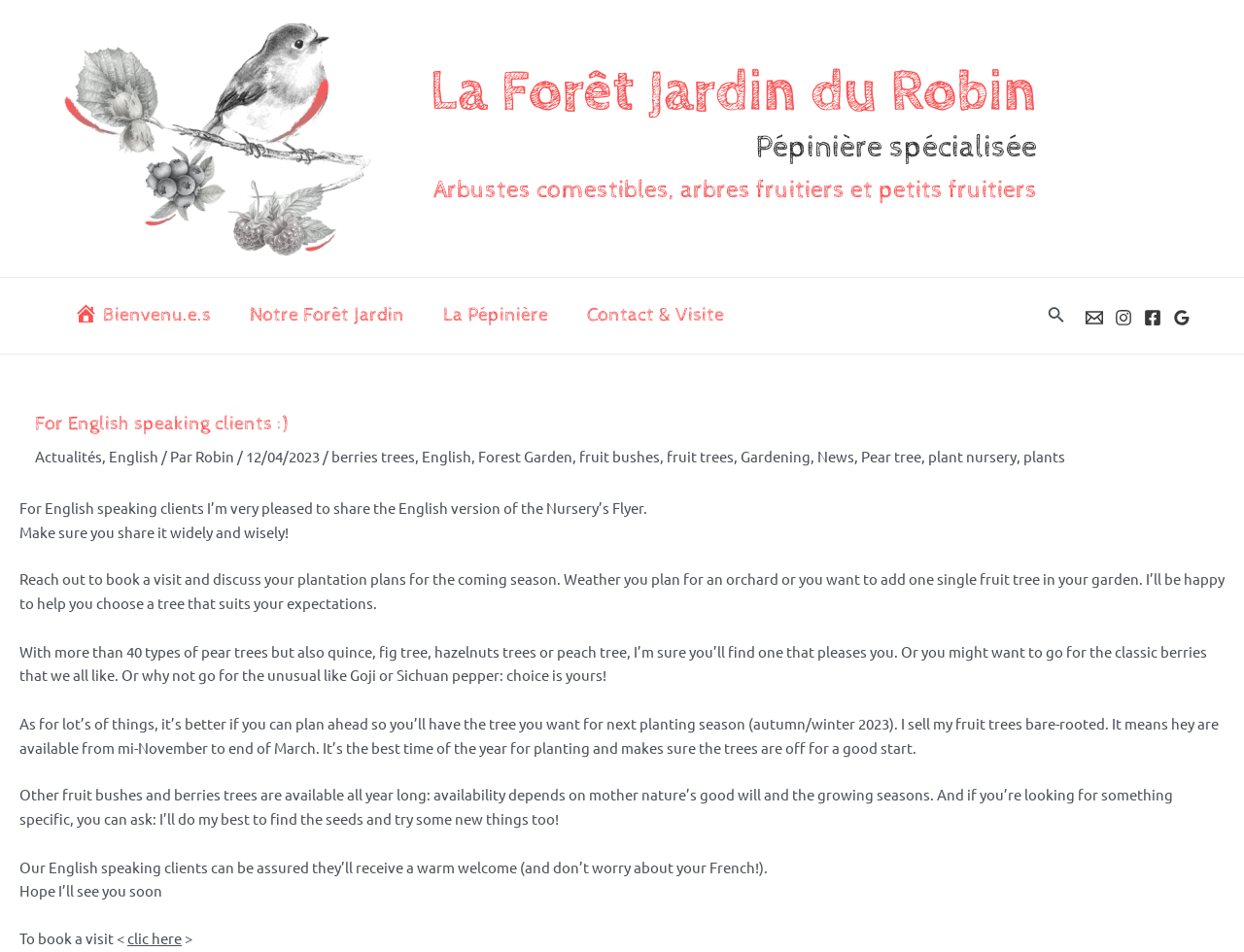From the screenshot, find the bounding box of the UI element matching this description: "Rechercher". Supply the bounding box coordinates in the form [left, top, right, bottom], each a float between 0 and 1.

[0.842, 0.319, 0.857, 0.344]